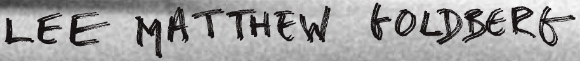What style is the lettering of the name?
Please use the visual content to give a single word or phrase answer.

Dynamic